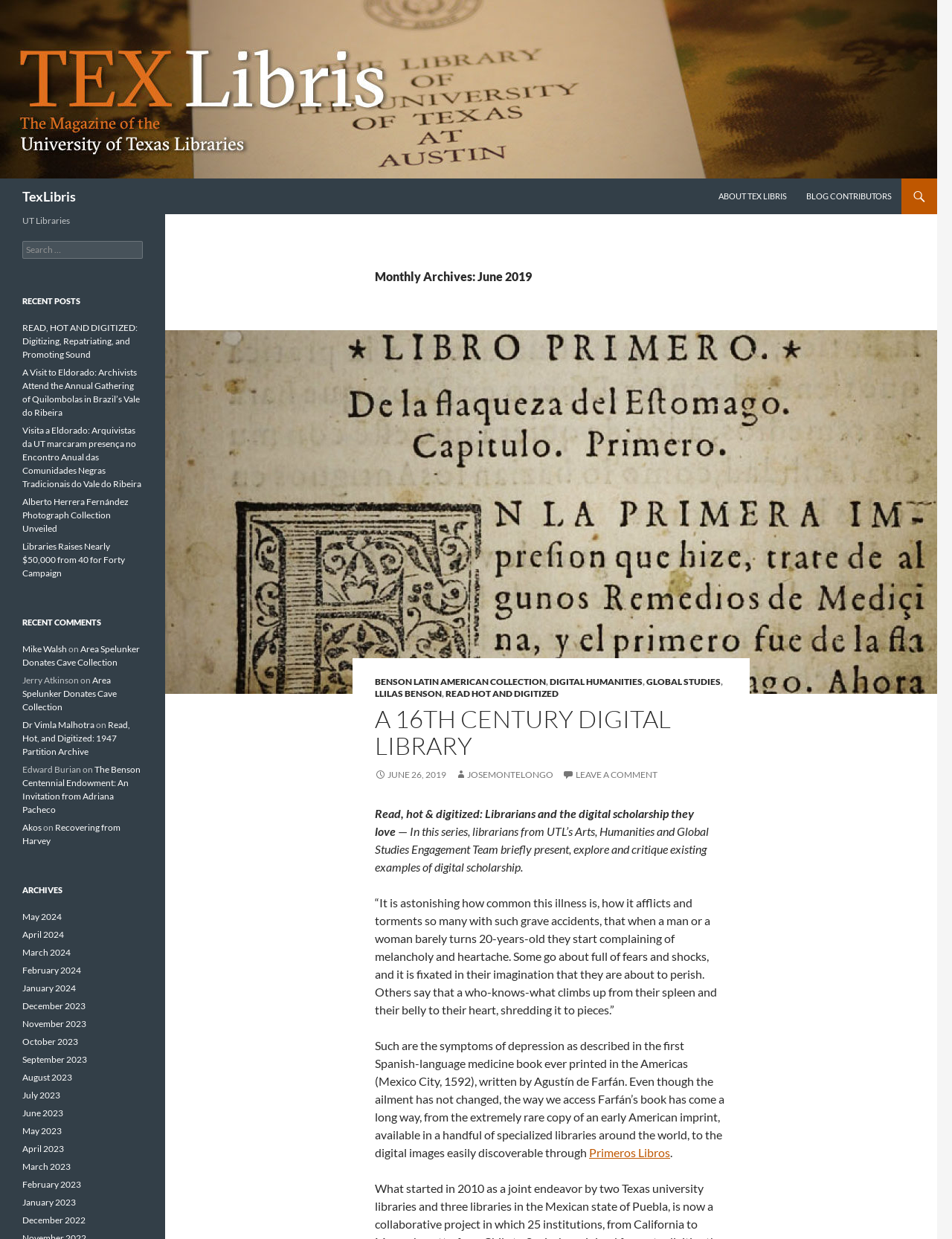Explain the contents of the webpage comprehensively.

The webpage is titled "June | 2019 | TexLibris" and features a prominent header with the title "TexLibris" at the top left corner, accompanied by an image of the same name. Below the header, there are several navigation links, including "Search", "SKIP TO CONTENT", "ABOUT TEX LIBRIS", and "BLOG CONTRIBUTORS".

The main content of the page is divided into sections, with a header "Monthly Archives: June 2019" at the top. The first section features a link "Featured Image" and a heading "A 16TH CENTURY DIGITAL LIBRARY", followed by a brief description of the article and a link to read more. There are also links to other articles, including "BENSON LATIN AMERICAN COLLECTION", "DIGITAL HUMANITIES", and "GLOBAL STUDIES".

The next section is titled "Read, hot & digitized: Librarians and the digital scholarship they love" and features a brief introduction to the series, followed by a longer article about depression as described in a 16th-century medicine book. The article includes quotes from the book and discusses how the way we access the book has changed over time.

On the right side of the page, there are several sections, including "UT Libraries", "RECENT POSTS", "RECENT COMMENTS", and "ARCHIVES". The "RECENT POSTS" section lists several article titles, including "READ, HOT AND DIGITIZED: Digitizing, Repatriating, and Promoting Sound" and "A Visit to Eldorado: Archivists Attend the Annual Gathering of Quilombolas in Brazil’s Vale do Ribeira". The "RECENT COMMENTS" section lists several comments from users, including "Mike Walsh" and "Jerry Atkinson", along with the articles they commented on. The "ARCHIVES" section lists links to monthly archives from May 2024 to December 2022.